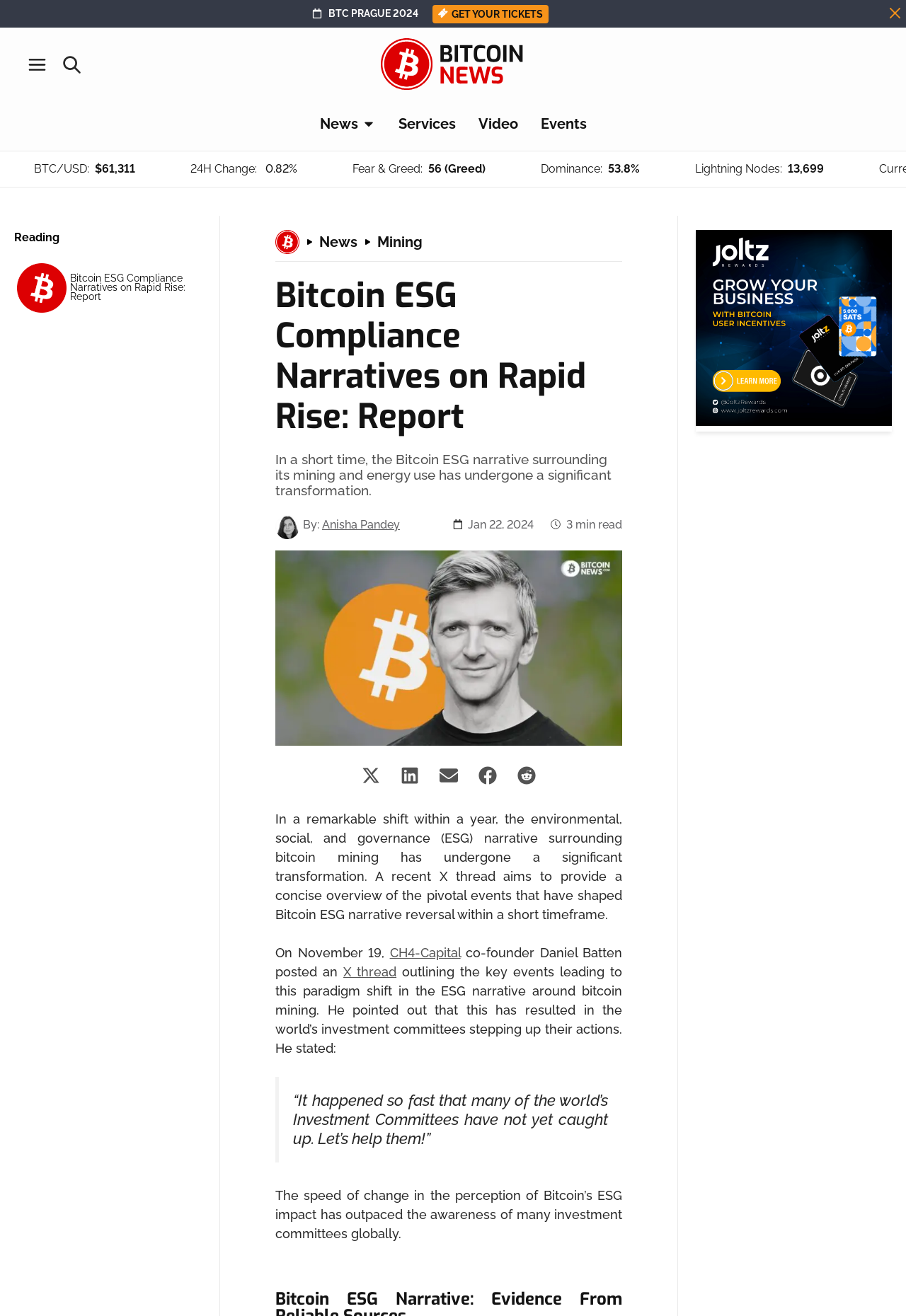Please determine the bounding box coordinates for the element that should be clicked to follow these instructions: "Click on the 'BTC PRAGUE 2024' link".

[0.345, 0.007, 0.462, 0.014]